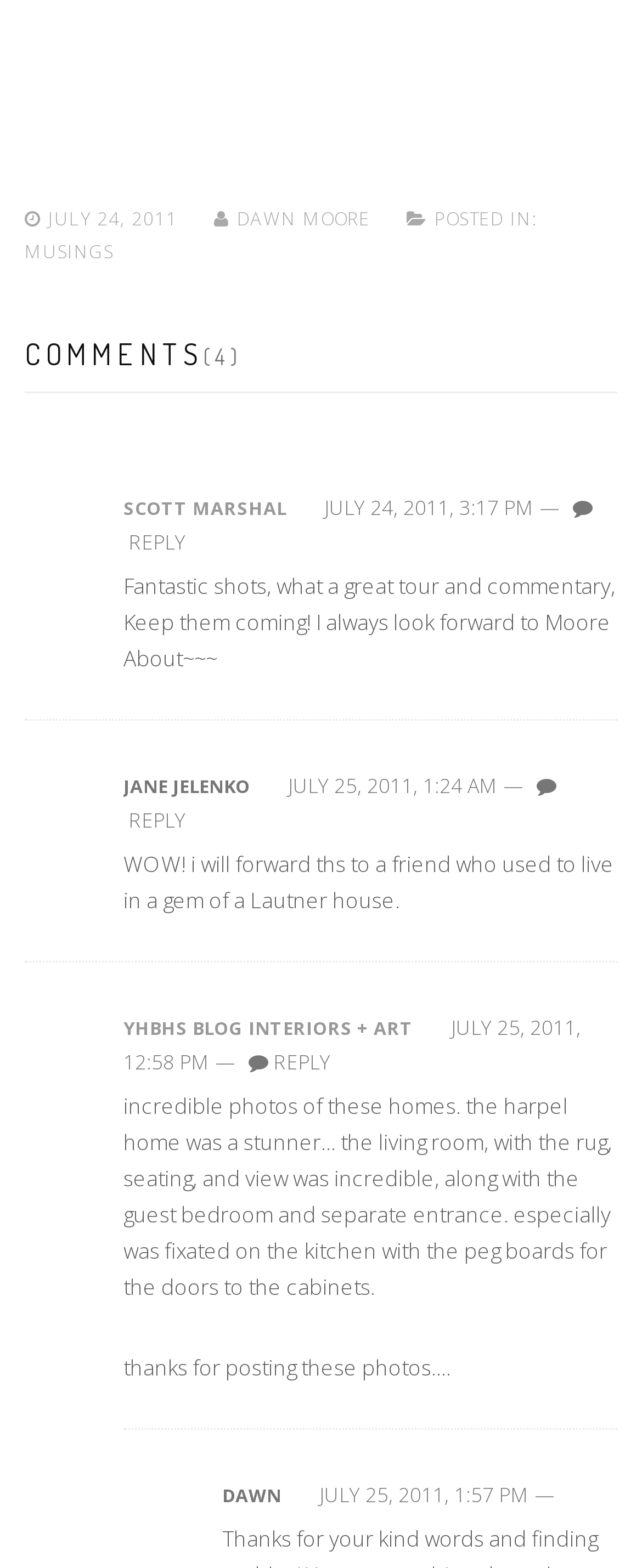What is the name of the blog that commented on JULY 25, 2011?
Please give a detailed and thorough answer to the question, covering all relevant points.

I found the name of the blog by looking at the link element with the text 'YHBHS BLOG INTERIORS + ART' which is located near the date 'JULY 25, 2011'.